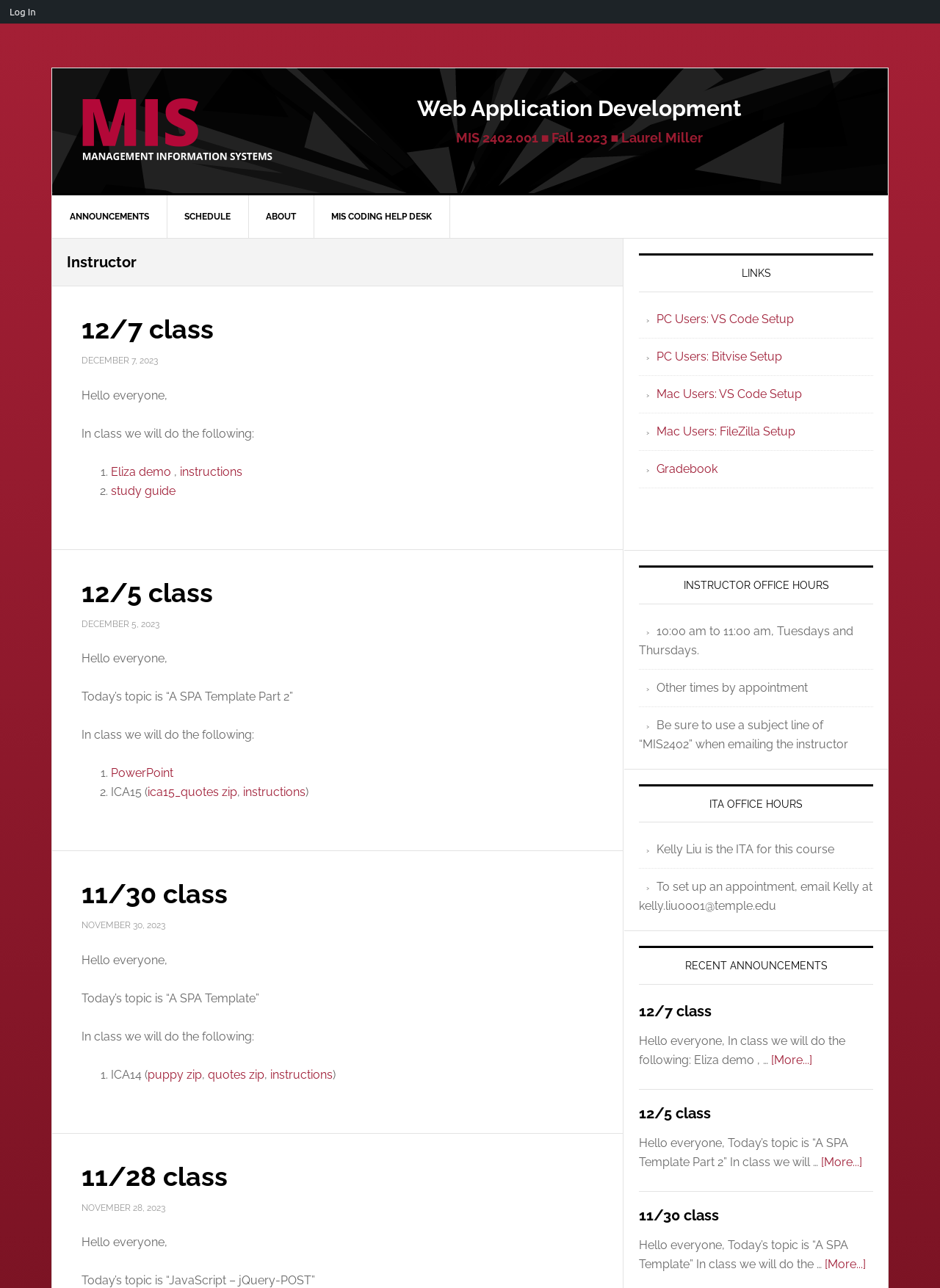Bounding box coordinates should be in the format (top-left x, top-left y, bottom-right x, bottom-right y) and all values should be floating point numbers between 0 and 1. Determine the bounding box coordinate for the UI element described as: 12/7 class

[0.68, 0.778, 0.757, 0.792]